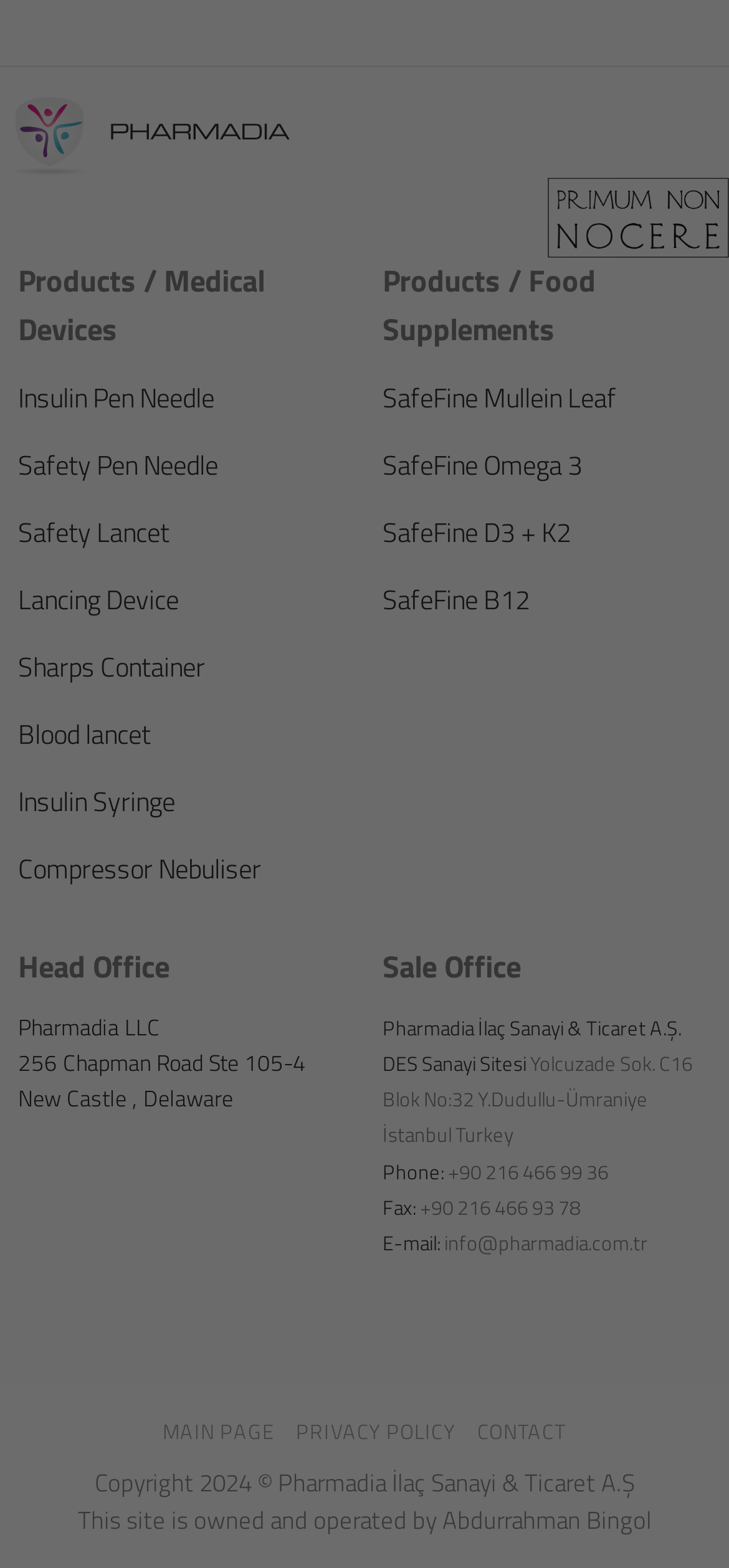Find the bounding box coordinates of the clickable region needed to perform the following instruction: "View Head Office address". The coordinates should be provided as four float numbers between 0 and 1, i.e., [left, top, right, bottom].

[0.025, 0.602, 0.475, 0.633]